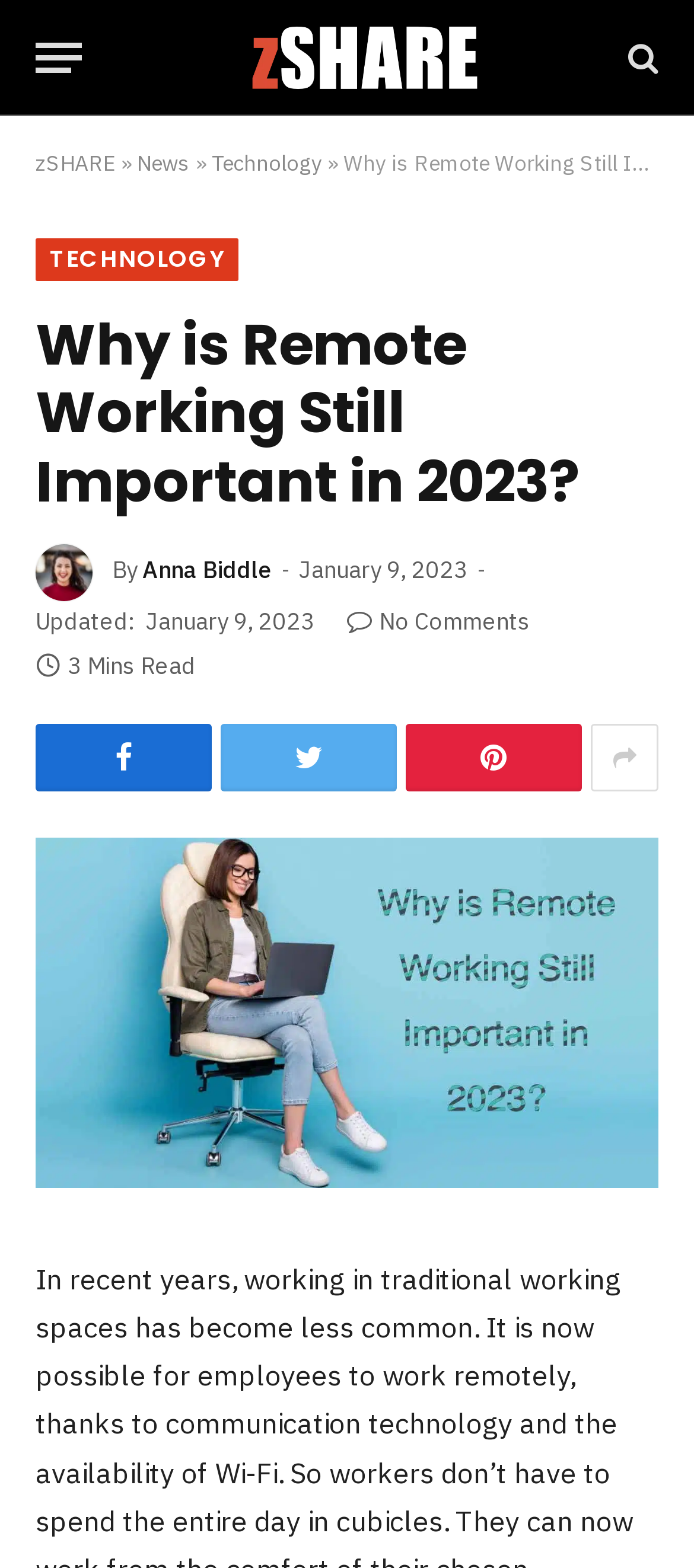What is the author of the article?
Provide a detailed and extensive answer to the question.

I found the author's name by looking at the text next to the 'By' label, which is located below the main heading and above the image of the author.